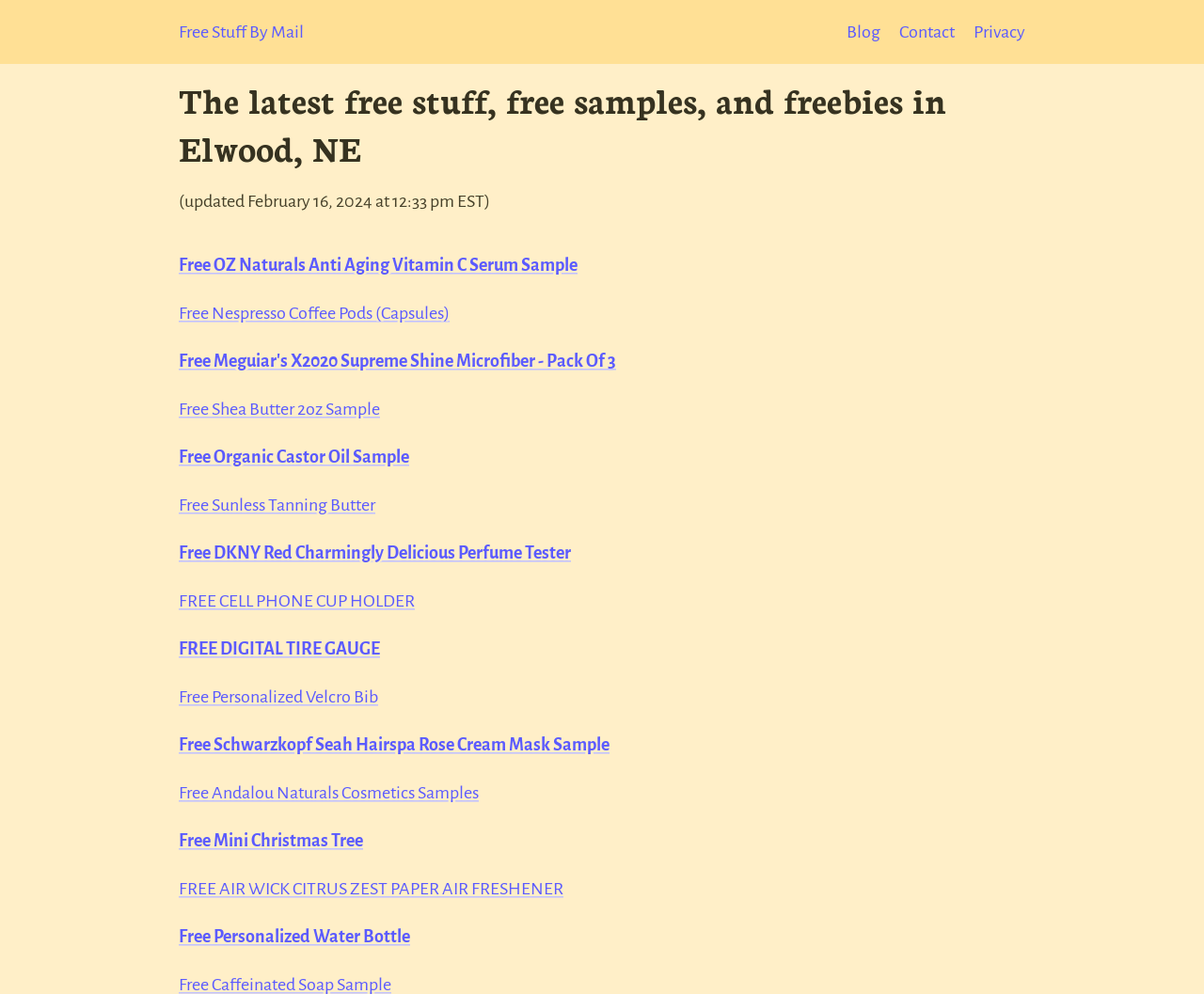Respond to the question below with a single word or phrase:
What is the date of the last update?

February 16, 2024